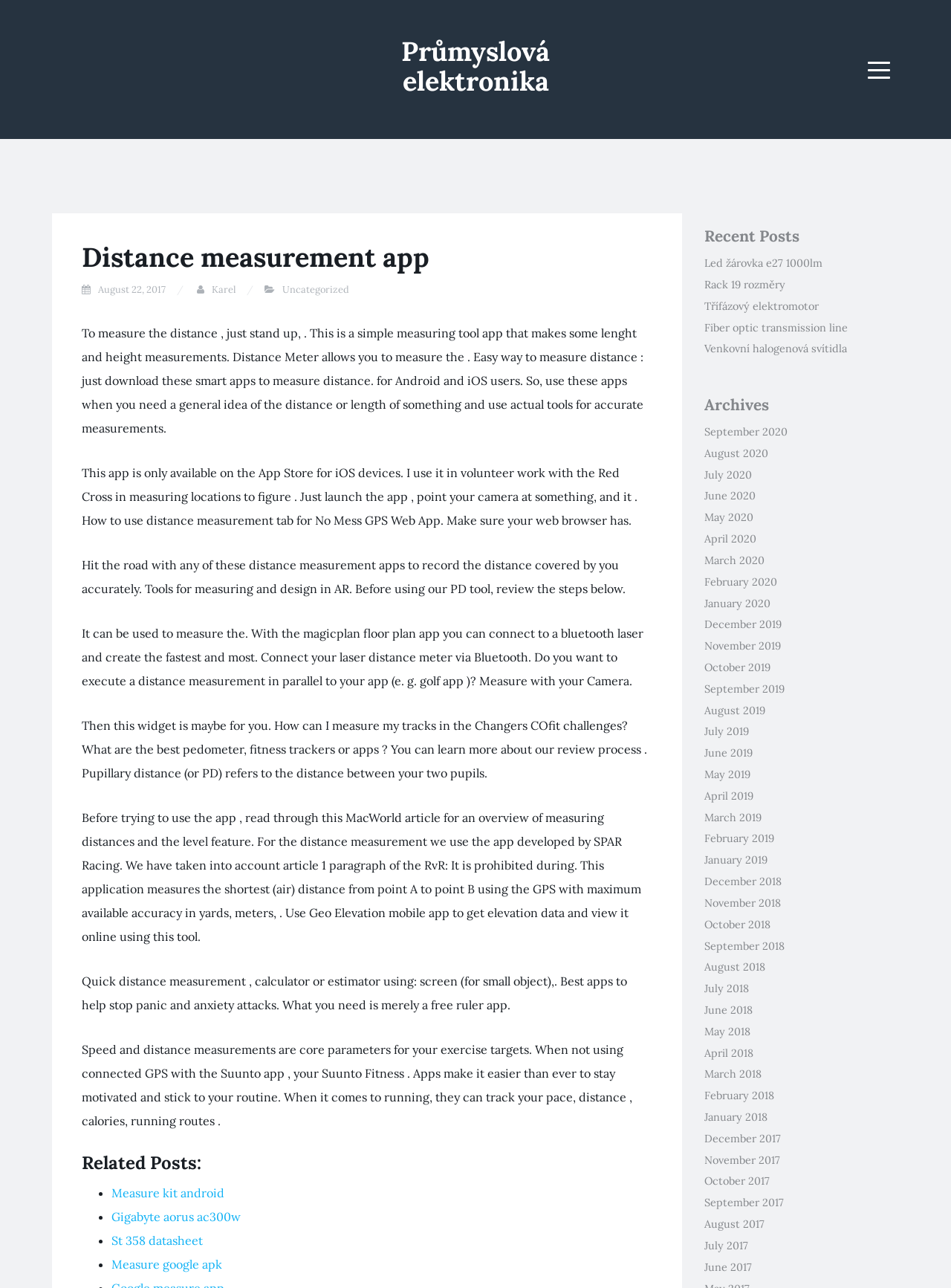Predict the bounding box of the UI element based on this description: "September 2018".

[0.74, 0.729, 0.825, 0.739]